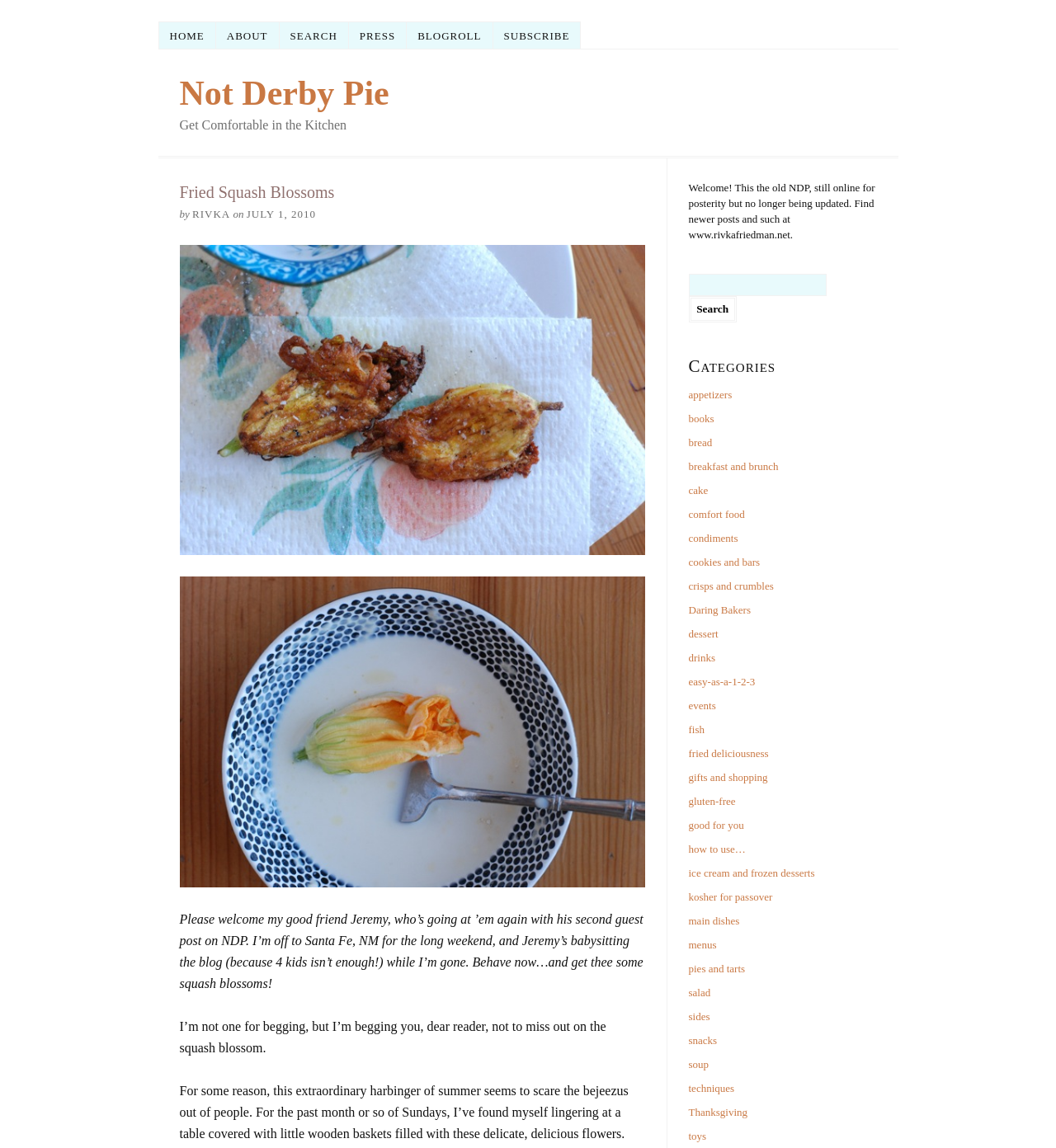Locate the bounding box coordinates of the element's region that should be clicked to carry out the following instruction: "View the categories". The coordinates need to be four float numbers between 0 and 1, i.e., [left, top, right, bottom].

[0.652, 0.311, 0.735, 0.328]